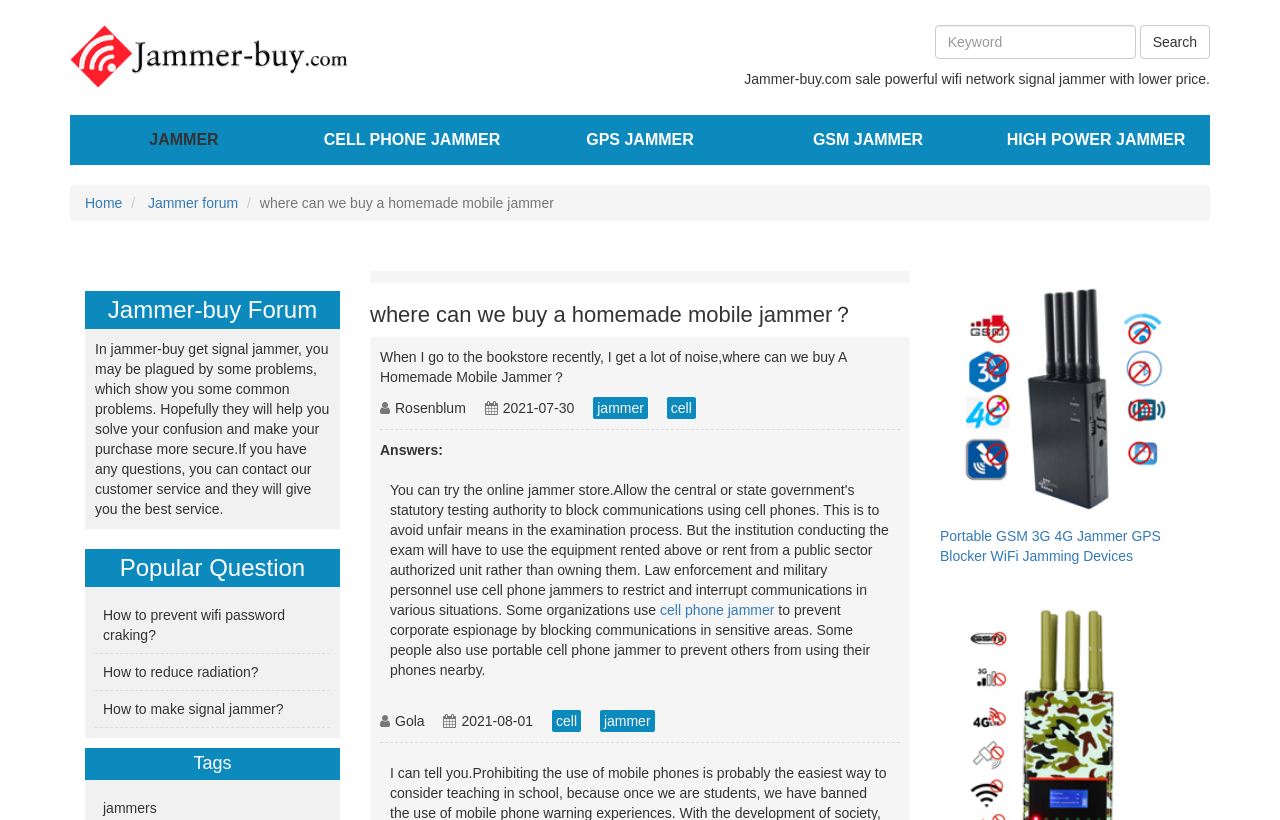Determine the coordinates of the bounding box that should be clicked to complete the instruction: "Go to the Jammer forum". The coordinates should be represented by four float numbers between 0 and 1: [left, top, right, bottom].

[0.116, 0.237, 0.186, 0.257]